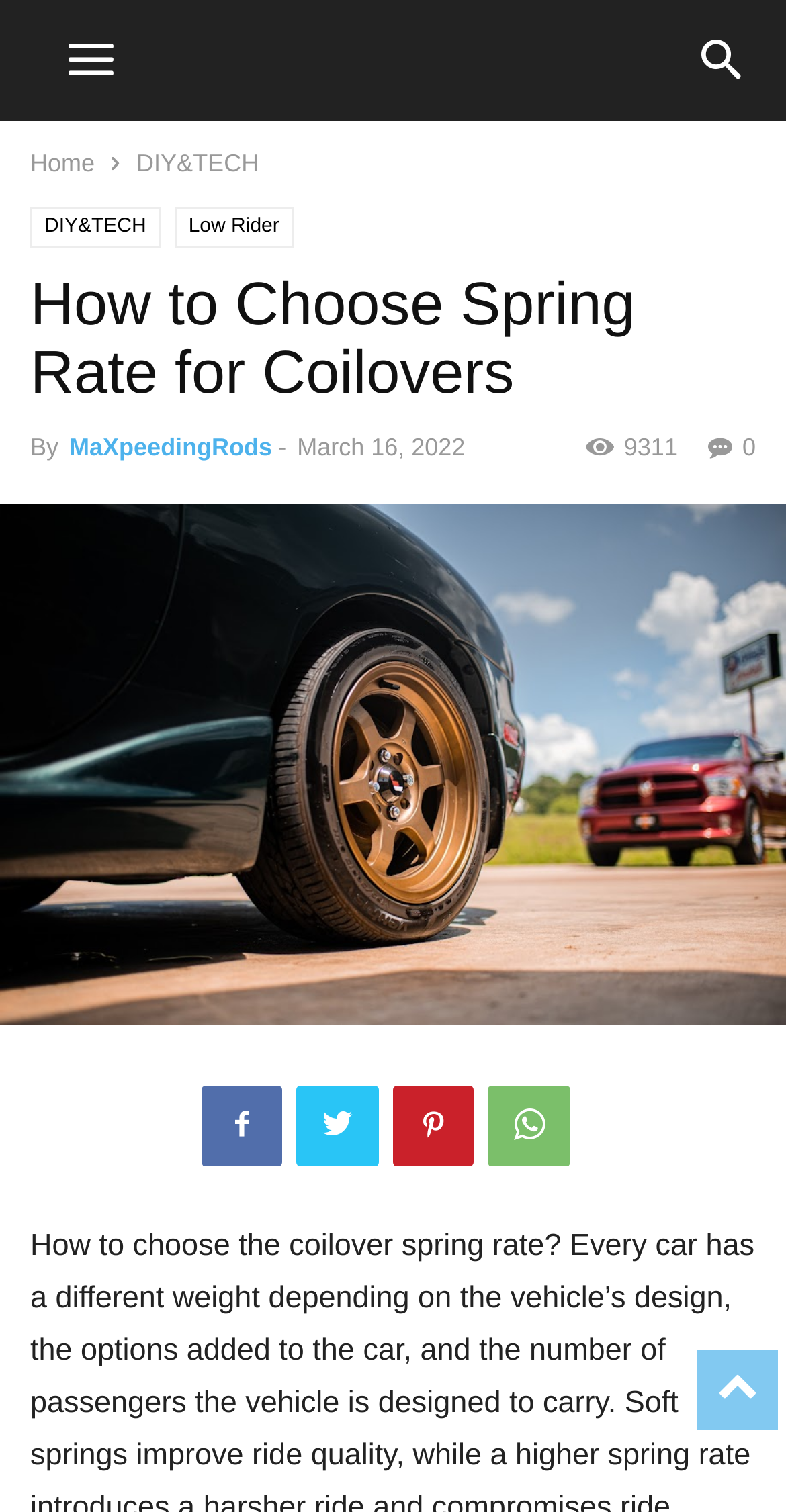Find the bounding box coordinates of the element's region that should be clicked in order to follow the given instruction: "view DIY&TECH articles". The coordinates should consist of four float numbers between 0 and 1, i.e., [left, top, right, bottom].

[0.174, 0.099, 0.329, 0.117]